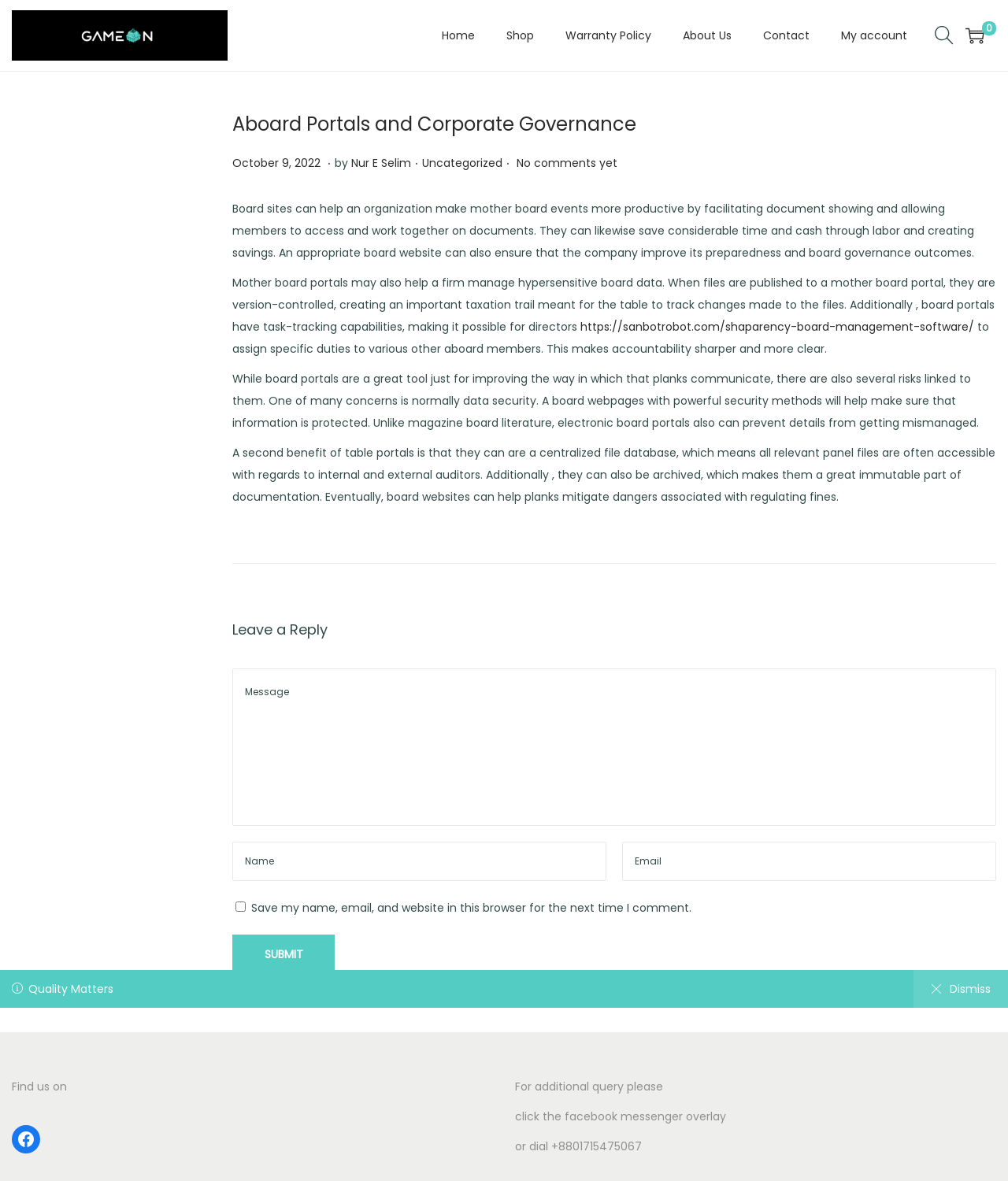Find the bounding box coordinates of the clickable region needed to perform the following instruction: "Go to the previous page". The coordinates should be provided as four float numbers between 0 and 1, i.e., [left, top, right, bottom].

None